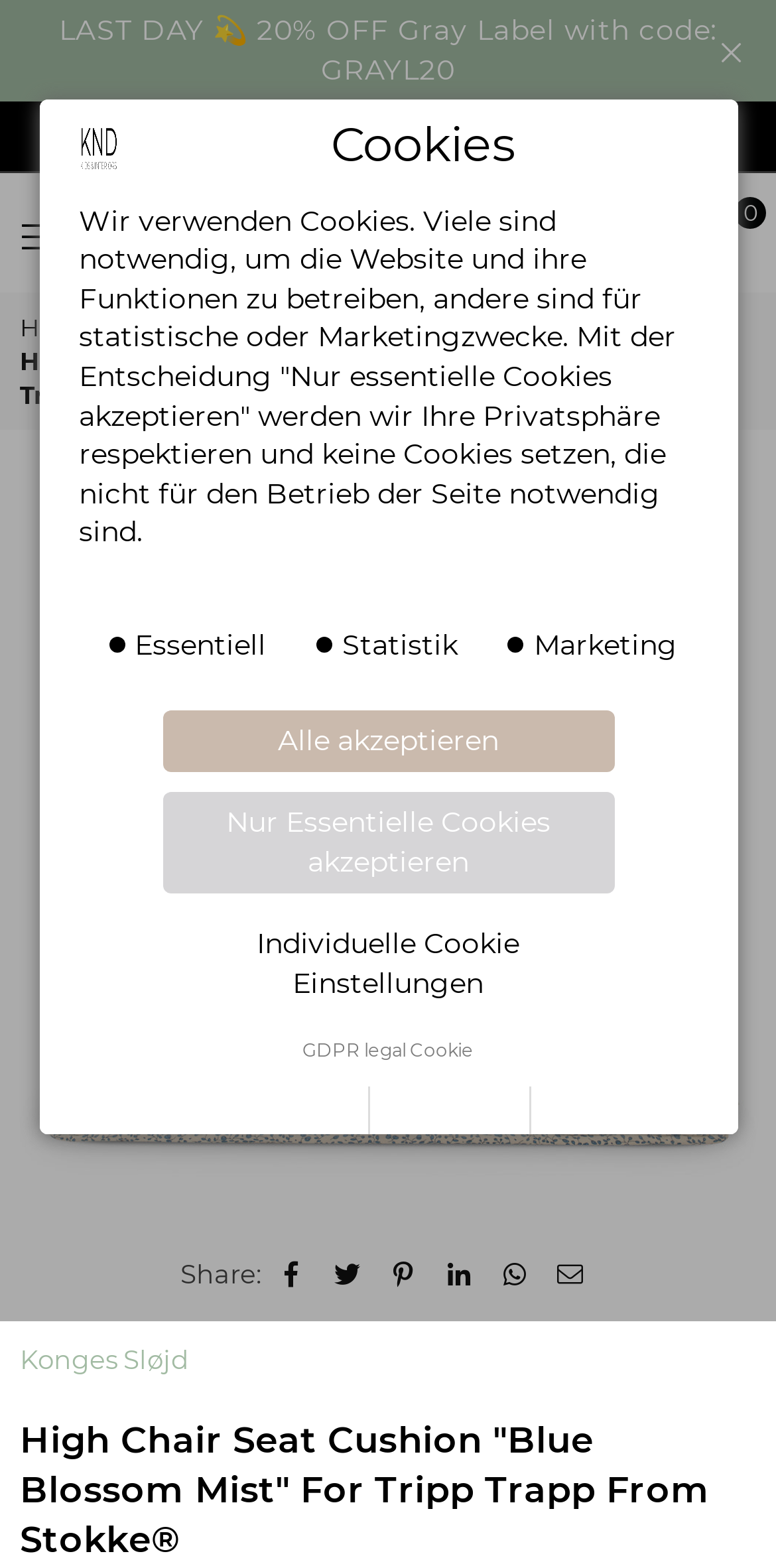Respond to the question with just a single word or phrase: 
Is the 'Previous' button enabled?

No